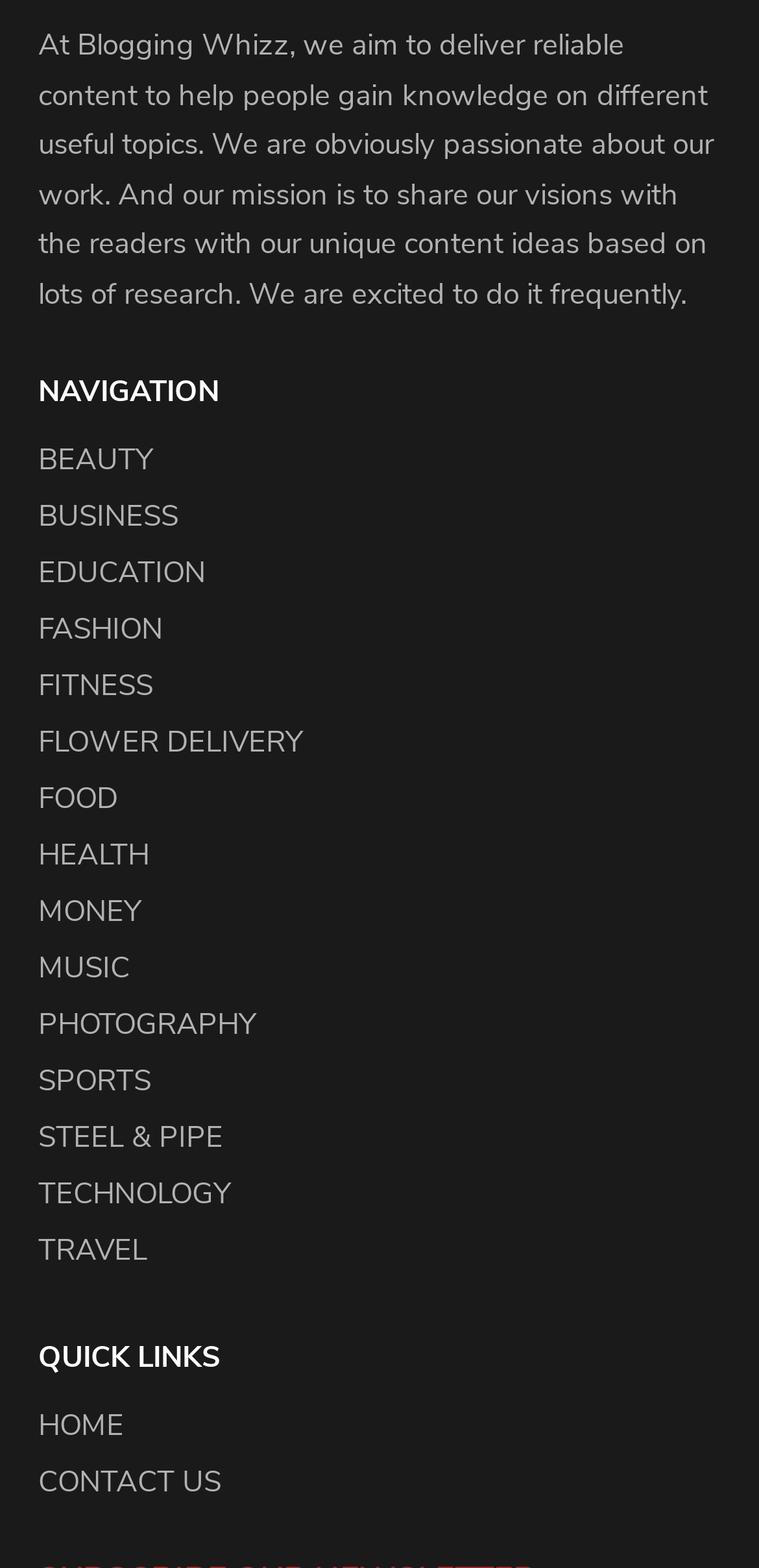Please find the bounding box coordinates of the section that needs to be clicked to achieve this instruction: "read about fitness".

[0.05, 0.425, 0.201, 0.45]